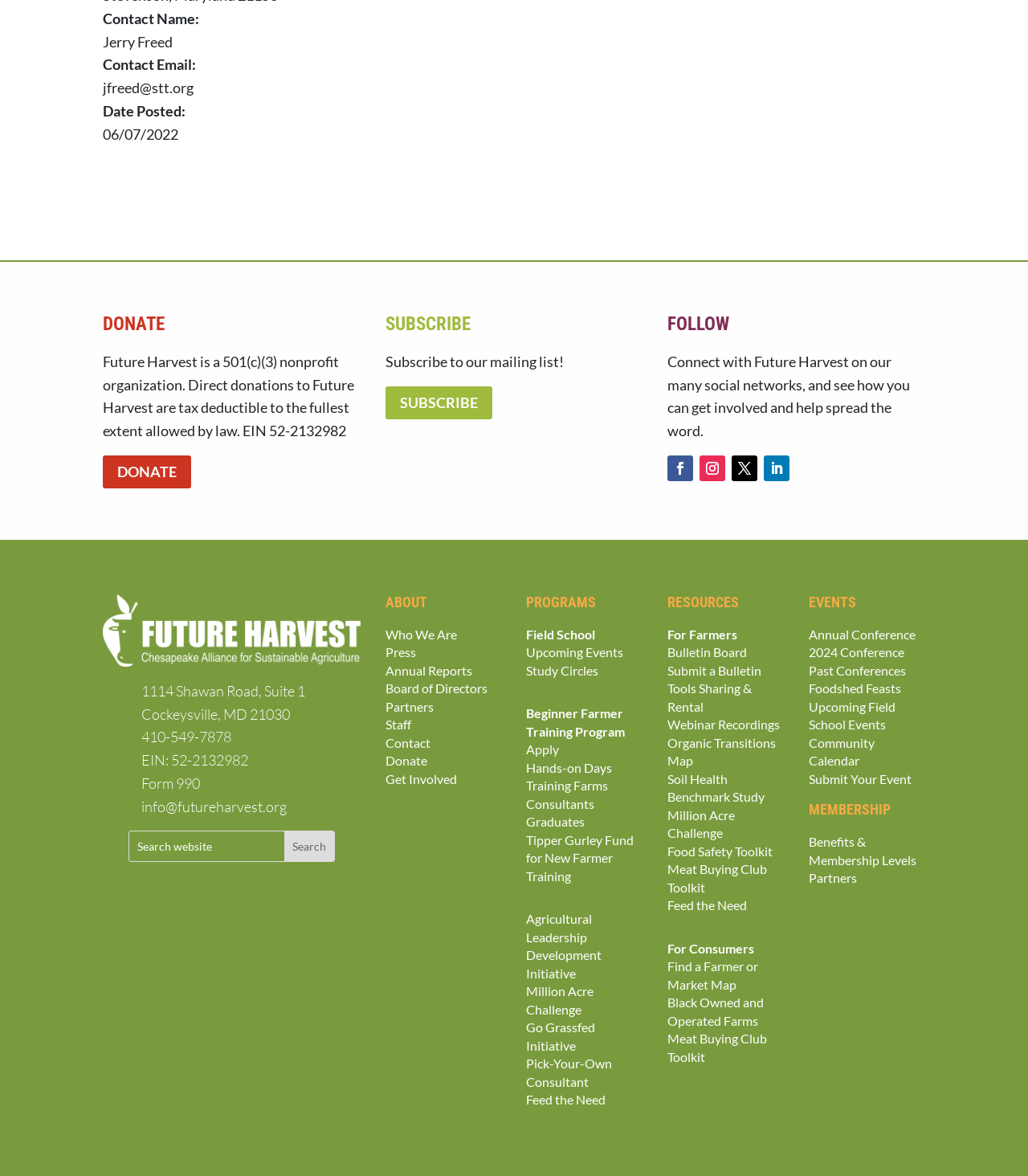Analyze the image and answer the question with as much detail as possible: 
What type of training program is offered by the organization?

The organization offers a Beginner Farmer Training Program, which is listed under the 'PROGRAMS' section of the webpage, along with other programs such as Field School, Upcoming Events, and Study Circles.